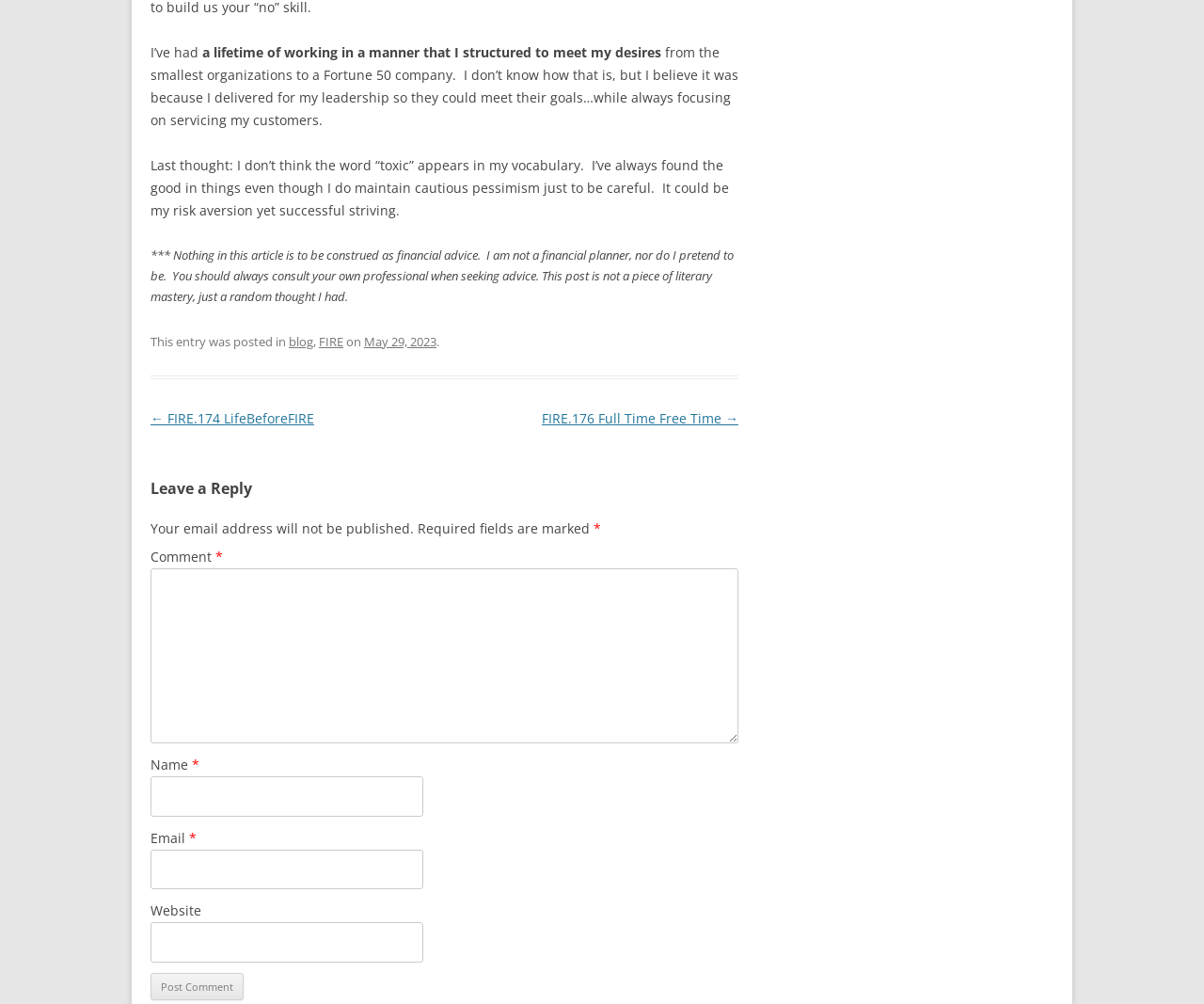Given the description: "Terms of Use", determine the bounding box coordinates of the UI element. The coordinates should be formatted as four float numbers between 0 and 1, [left, top, right, bottom].

None